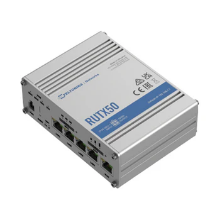Answer the following query with a single word or phrase:
What is the primary purpose of the RUTX50?

Deliver reliable wireless connectivity